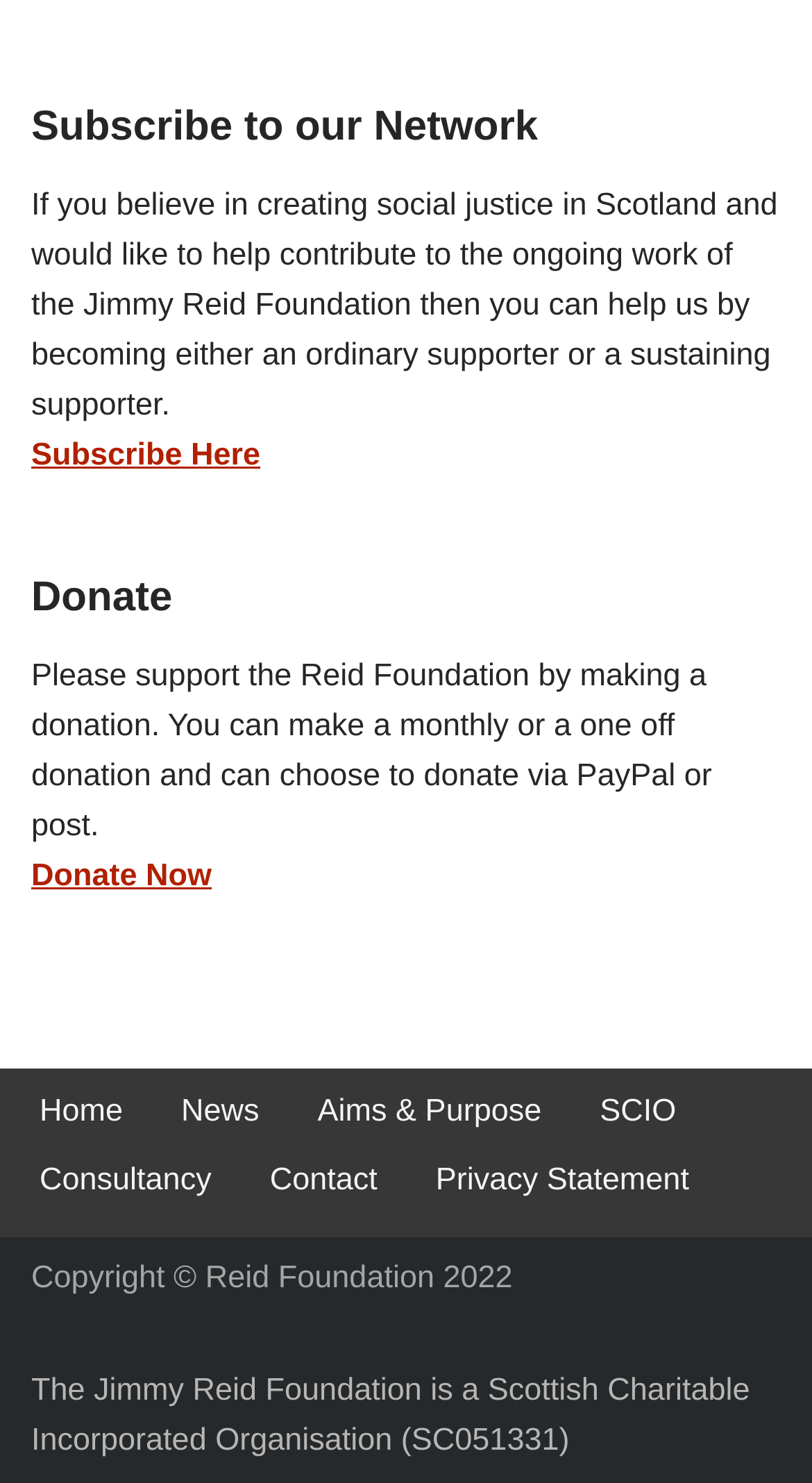Please find the bounding box coordinates of the clickable region needed to complete the following instruction: "Go to the home page". The bounding box coordinates must consist of four float numbers between 0 and 1, i.e., [left, top, right, bottom].

[0.049, 0.732, 0.151, 0.768]